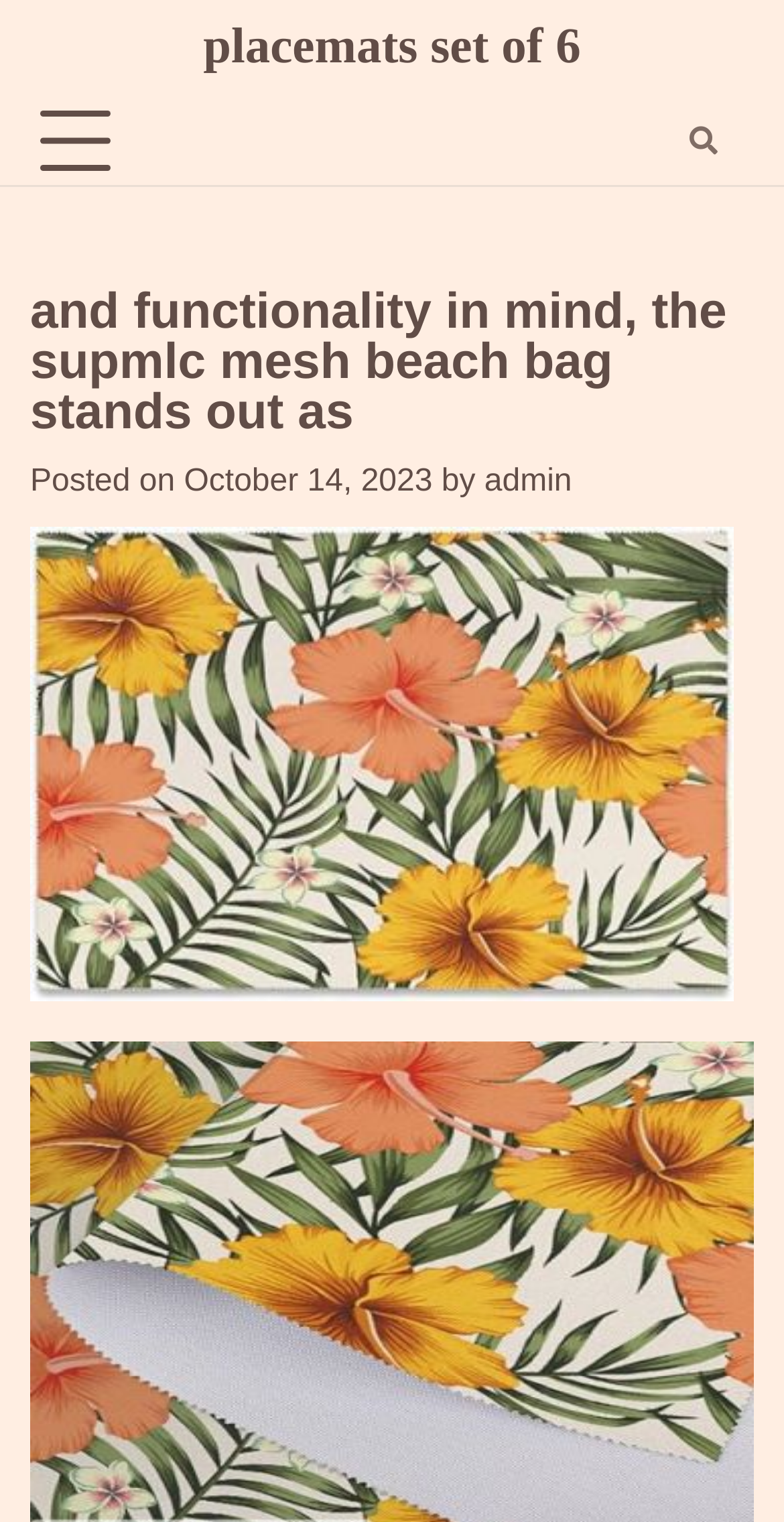Create a detailed narrative describing the layout and content of the webpage.

The webpage appears to be a product page or a blog post about a mesh beach bag. At the top, there is a header section that spans almost the entire width of the page, containing a heading that reads "and functionality in mind, the supmlc mesh beach bag stands out as". Below the heading, there is a line of text that indicates the post was made on October 14, 2023, by an author named "admin".

To the top-left of the page, there is a button that controls the primary menu. On the top-right, there is a link with an icon represented by a Unicode character. Below the header section, there is a large image that takes up most of the page's width, showcasing the mesh beach bag.

In the top-center of the page, there is a link that reads "placemats set of 6", which may be a related product or a category link. Overall, the page has a simple layout with a focus on the product image and basic information about the post.